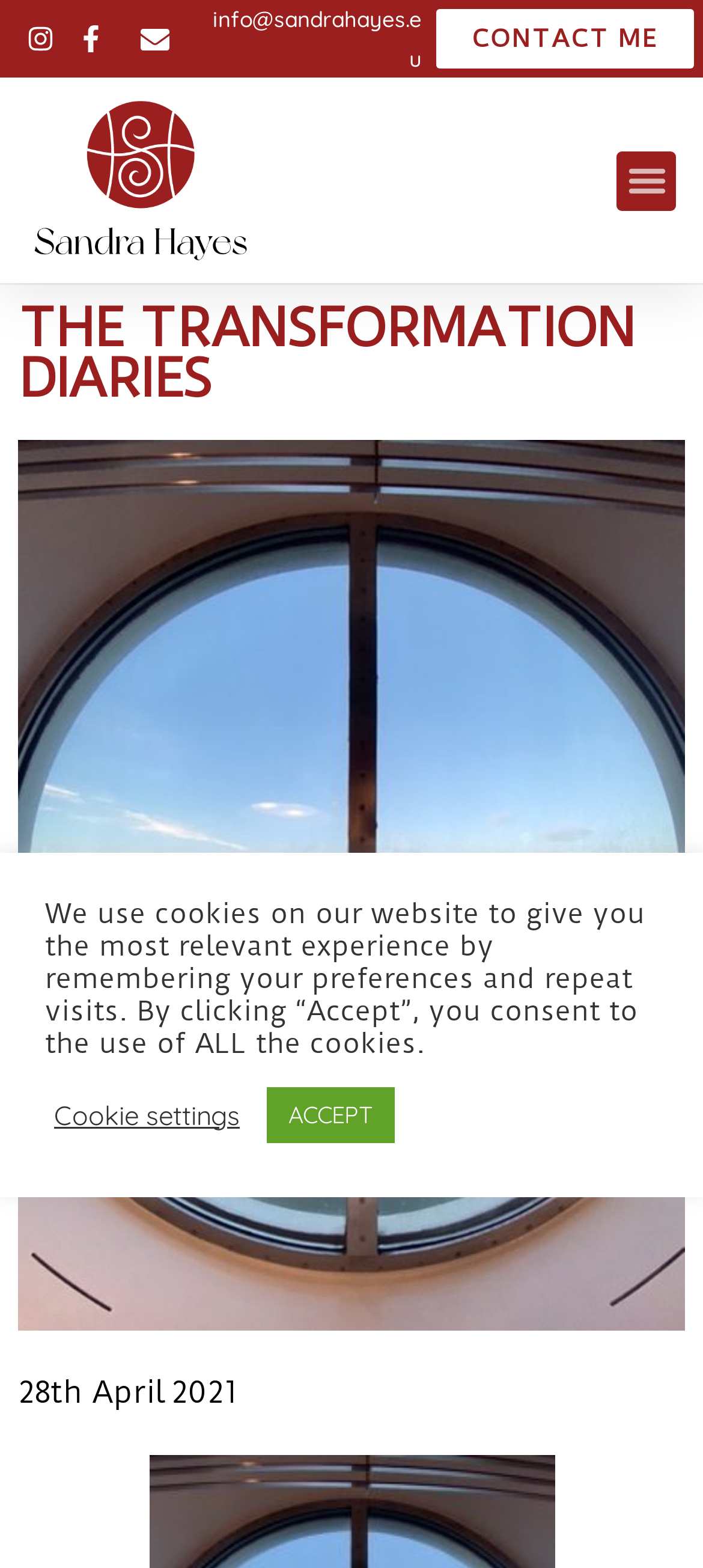Predict the bounding box coordinates of the UI element that matches this description: "info@sandrahayes.eu". The coordinates should be in the format [left, top, right, bottom] with each value between 0 and 1.

[0.2, 0.0, 0.6, 0.05]